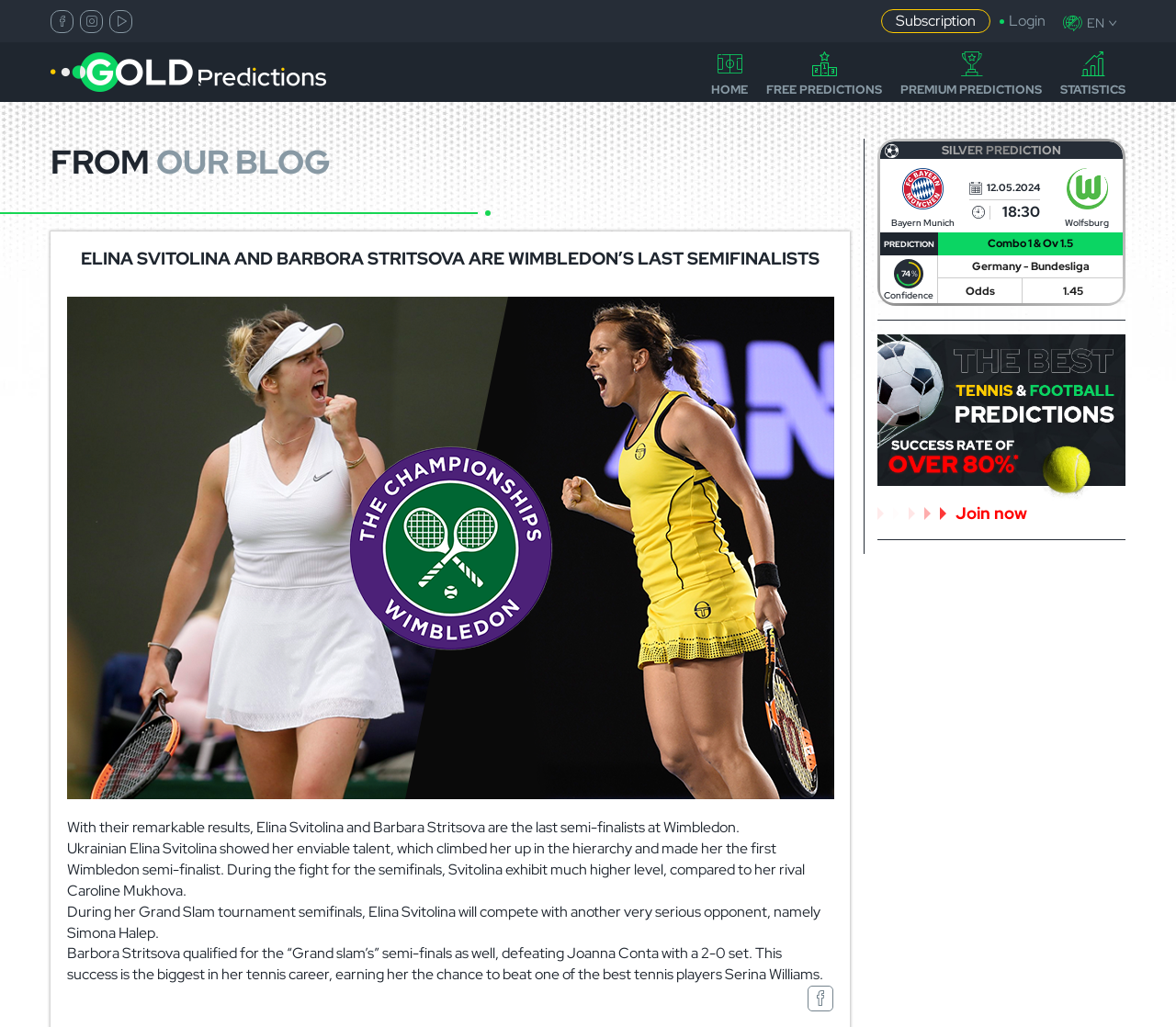Could you find the bounding box coordinates of the clickable area to complete this instruction: "view Chief Editor"?

None